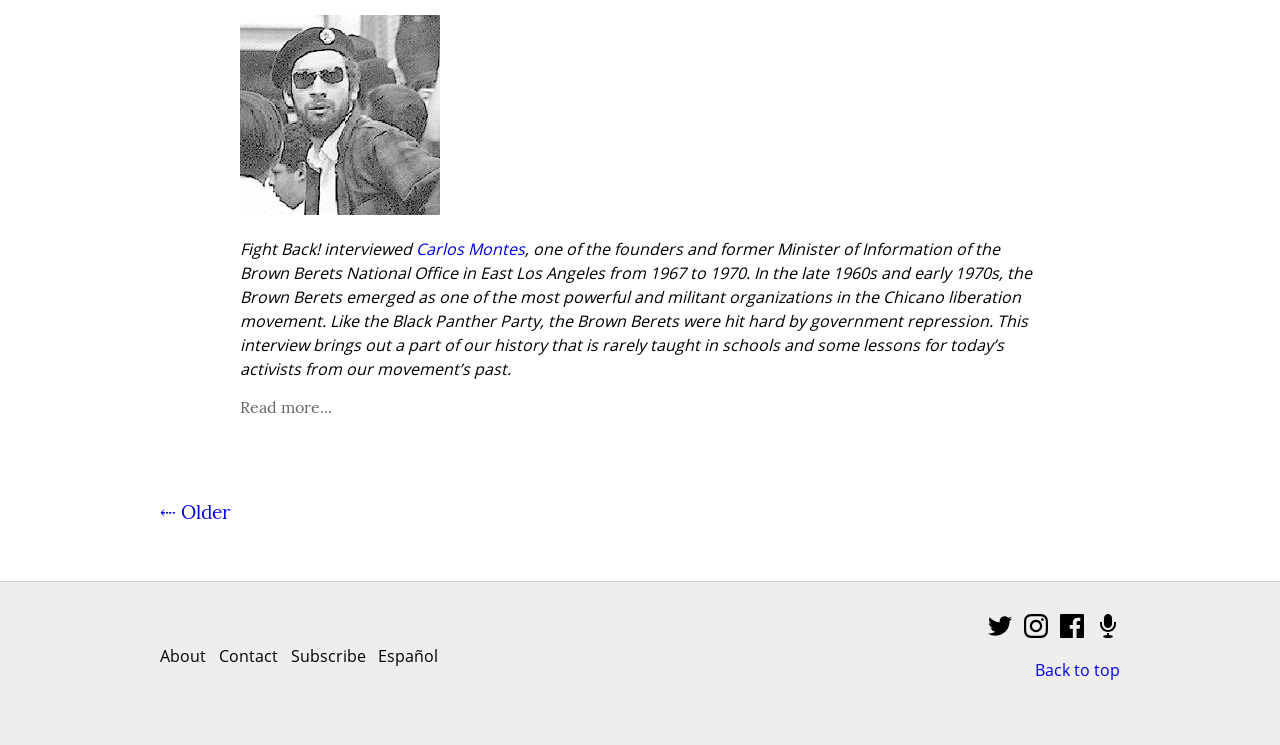What is the name of the organization Carlos Montes was part of?
Please look at the screenshot and answer using one word or phrase.

Brown Berets